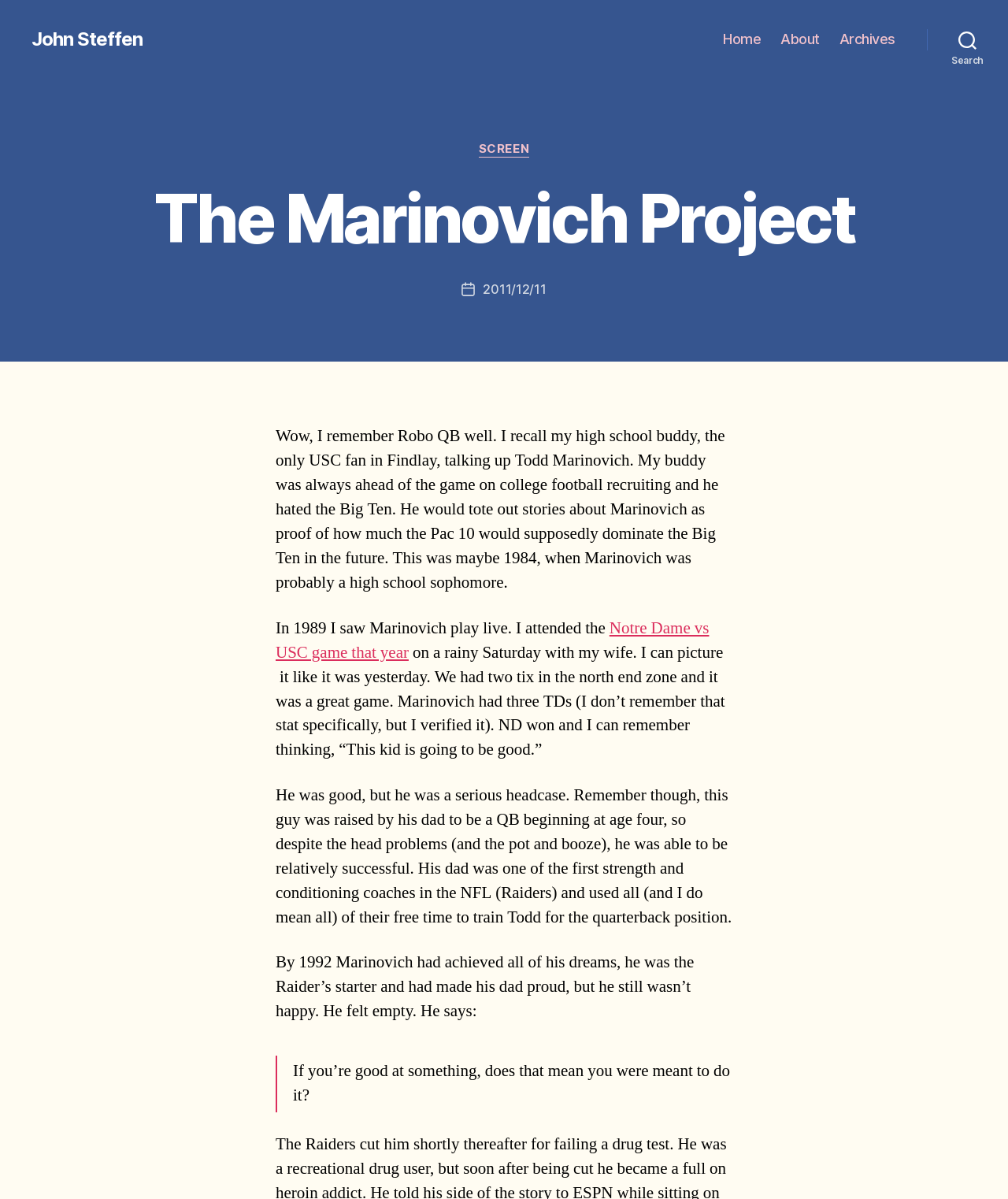Create a full and detailed caption for the entire webpage.

The webpage is about the Marinovich Project, with a focus on John Steffen. At the top left, there is a link to "John Steffen". On the top right, there is a horizontal navigation menu with three links: "Home", "About", and "Archives". Next to the navigation menu, there is a search button.

Below the navigation menu, there is a header section with the title "The Marinovich Project". Below the title, there are two sections: one with categories and a link to "SCREEN", and another with a post date and a link to a specific date "2011/12/11".

The main content of the webpage is a blog post or article, which is divided into several paragraphs. The text describes the author's memories of Robo QB and Todd Marinovich, including attending a Notre Dame vs USC game in 1989. The article also discusses Marinovich's career and personal life, including his relationship with his father and his struggles with happiness.

There is a blockquote section at the bottom of the article, which contains a quote from Marinovich, asking whether being good at something means you were meant to do it. Overall, the webpage appears to be a personal blog or article about Todd Marinovich and his story.